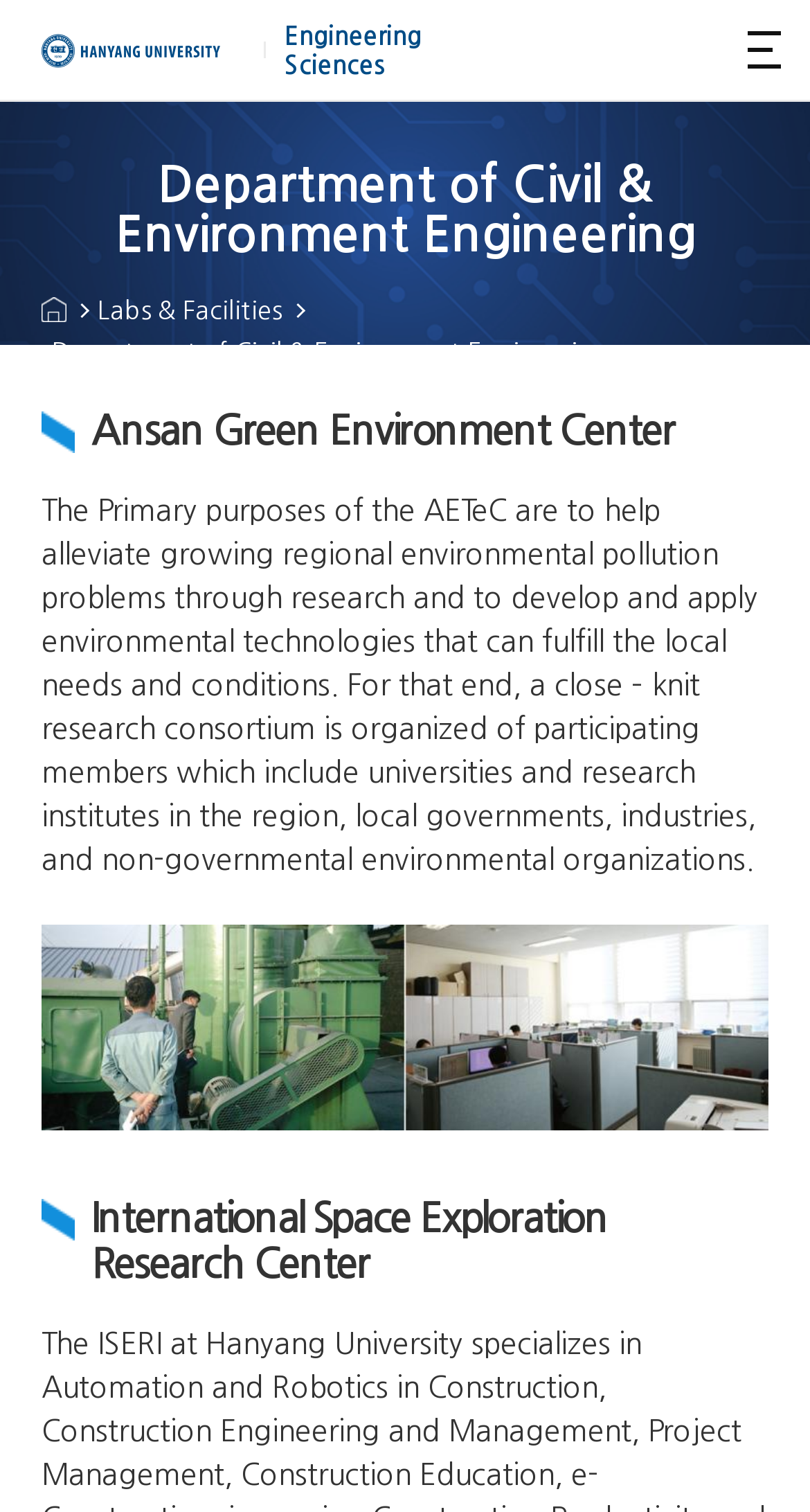Given the element description parent_node: Engineering title="Go to 마이크로사이트", specify the bounding box coordinates of the corresponding UI element in the format (top-left x, top-left y, bottom-right x, bottom-right y). All values must be between 0 and 1.

[0.051, 0.014, 0.272, 0.056]